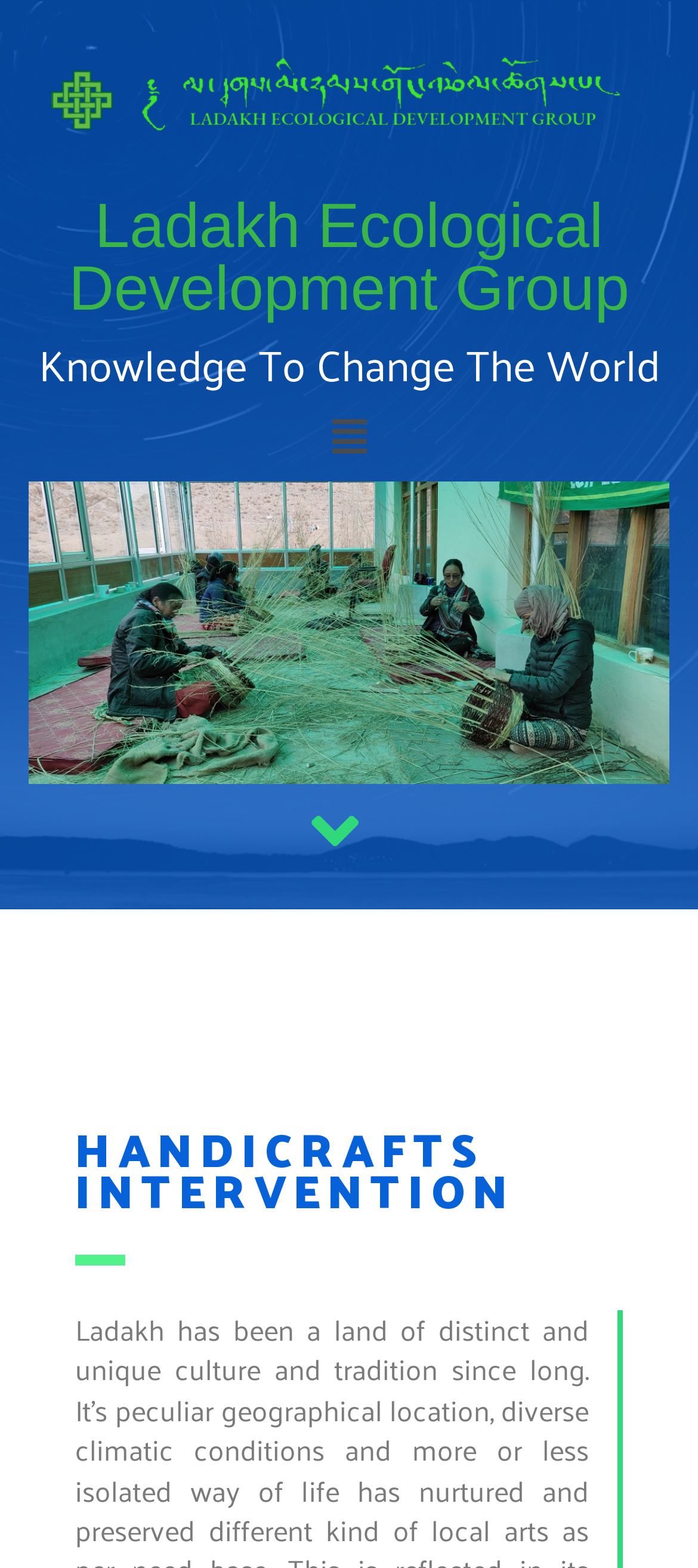Given the element description Menu, predict the bounding box coordinates for the UI element in the webpage screenshot. The format should be (top-left x, top-left y, bottom-right x, bottom-right y), and the values should be between 0 and 1.

[0.456, 0.257, 0.544, 0.301]